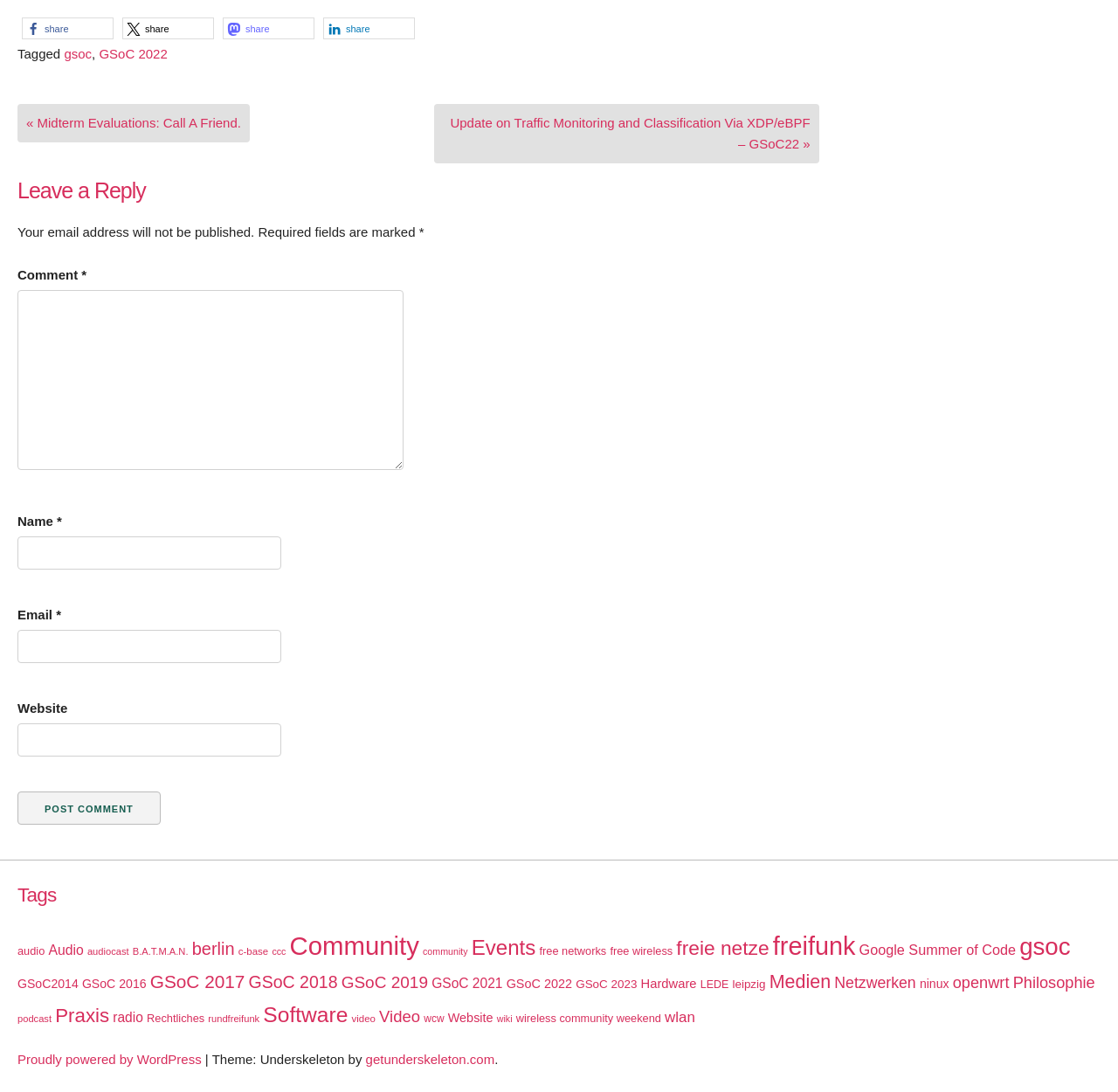What is the purpose of the textbox at the bottom?
Examine the screenshot and reply with a single word or phrase.

Post a comment